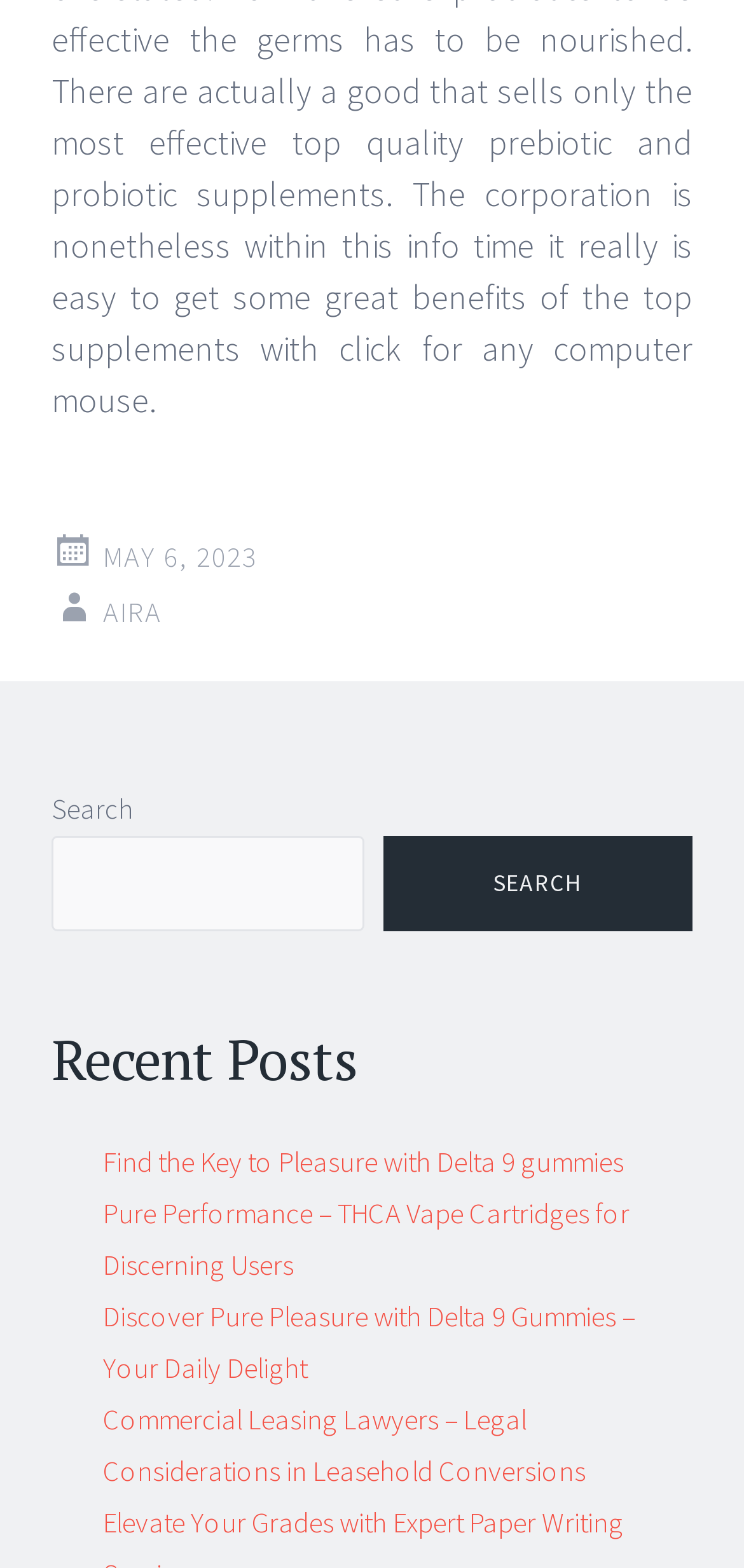Is there a search function on the webpage?
Refer to the screenshot and answer in one word or phrase.

Yes